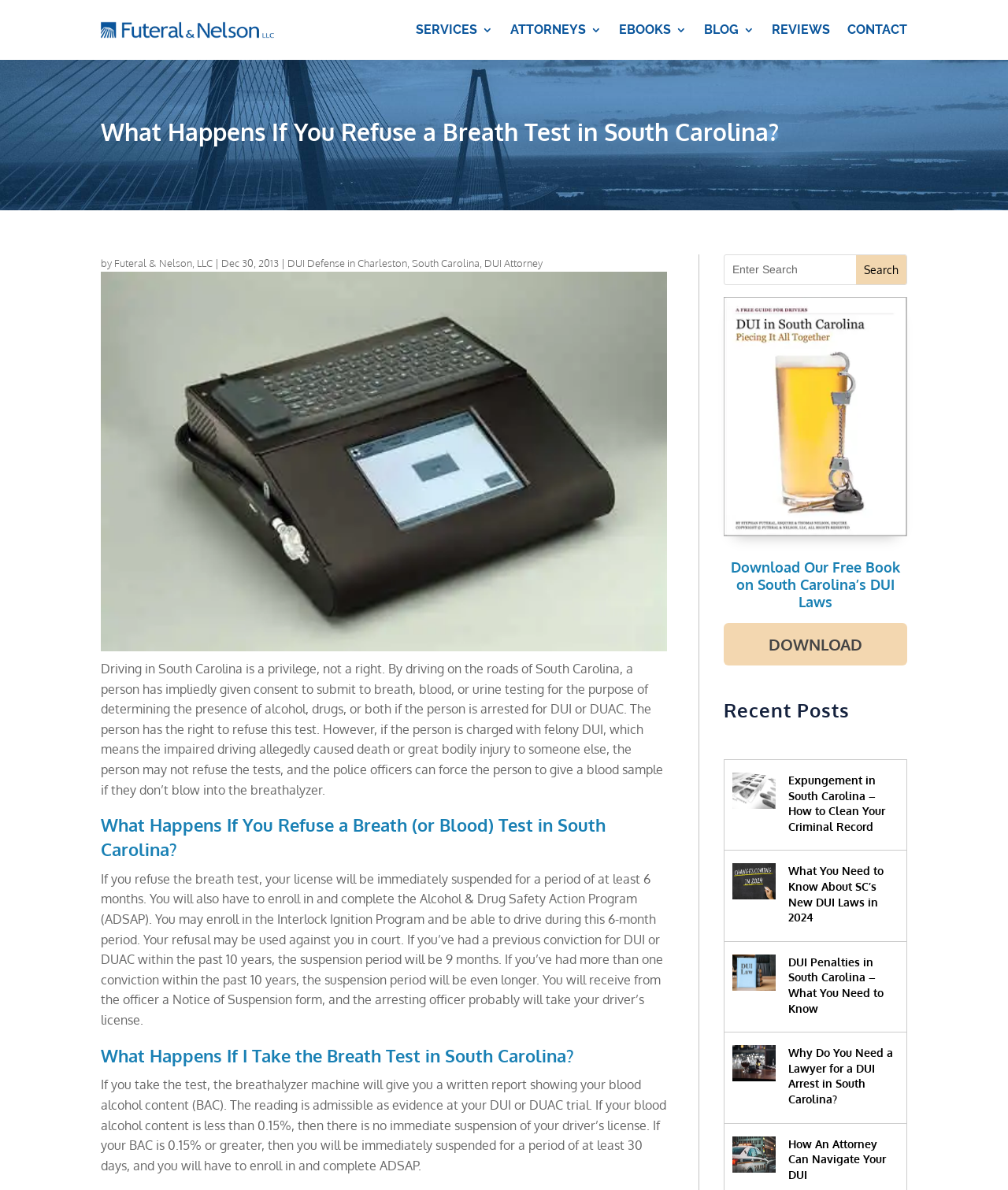Predict the bounding box of the UI element based on the description: "name="s" placeholder="Enter Search"". The coordinates should be four float numbers between 0 and 1, formatted as [left, top, right, bottom].

[0.719, 0.214, 0.849, 0.239]